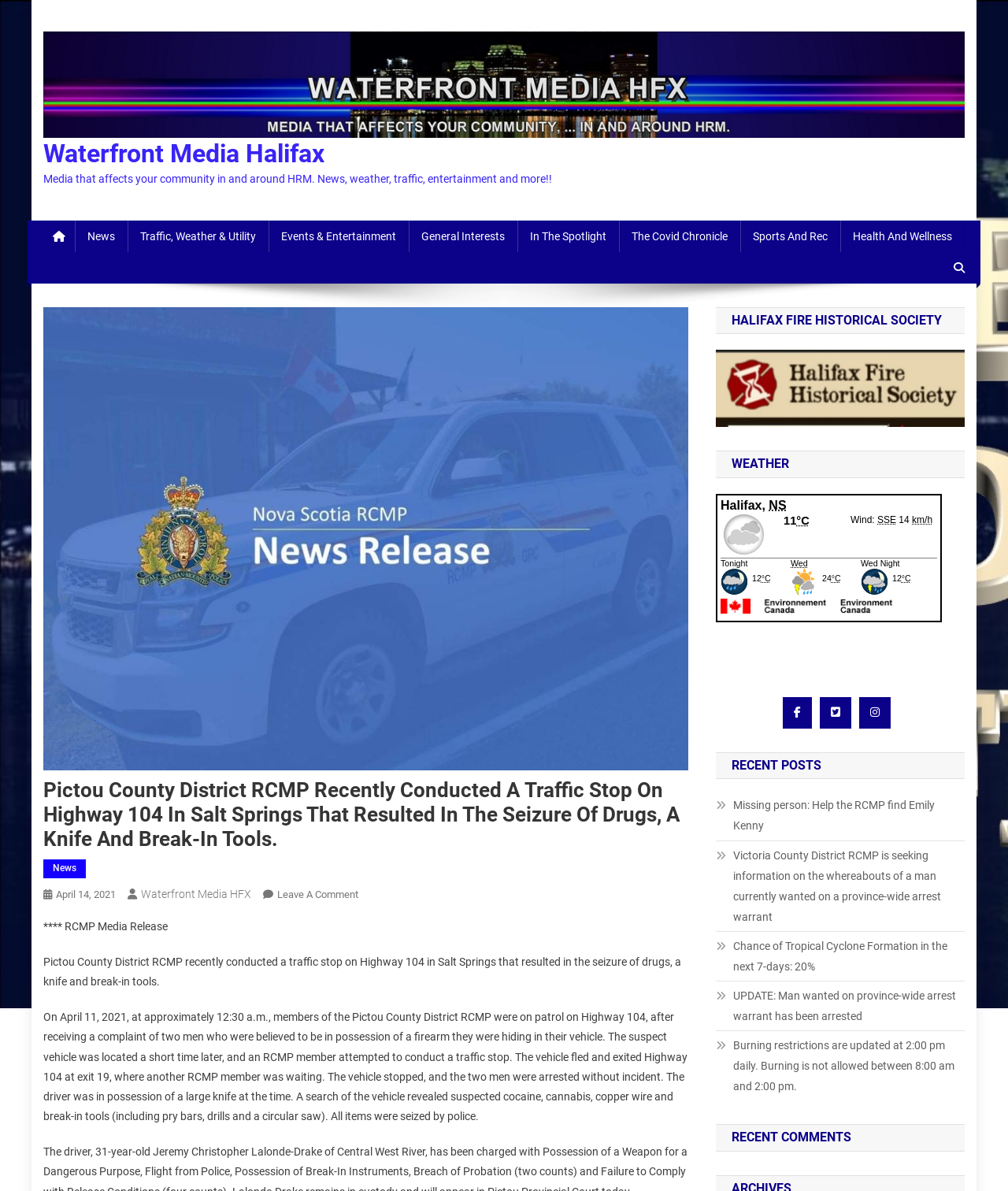What is the topic of the main article on this webpage?
Answer the question with a single word or phrase by looking at the picture.

Pictou County District RCMP traffic stop